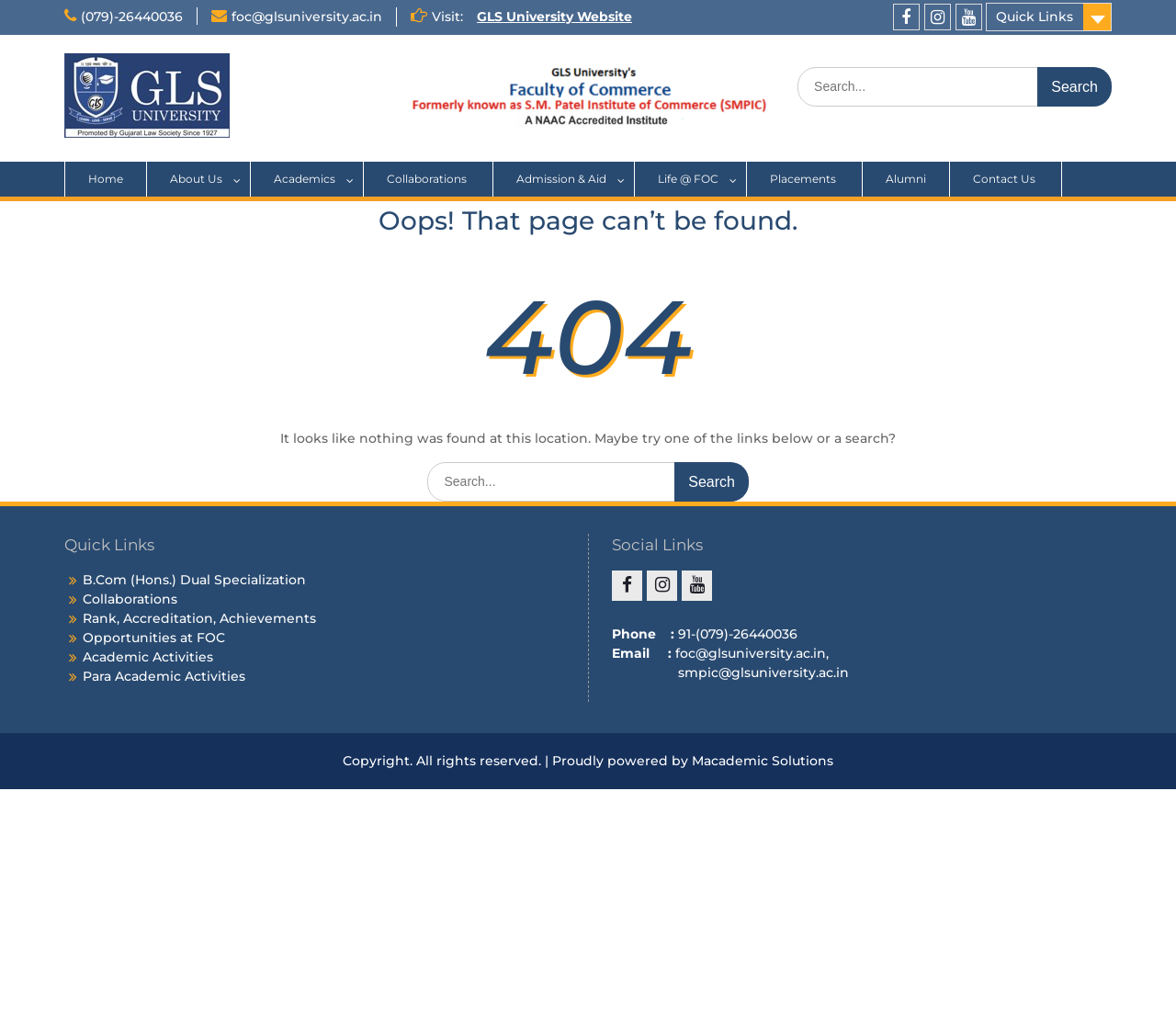Provide the bounding box coordinates of the UI element that matches the description: "parent_node: Search for: value="Search"".

[0.882, 0.066, 0.945, 0.105]